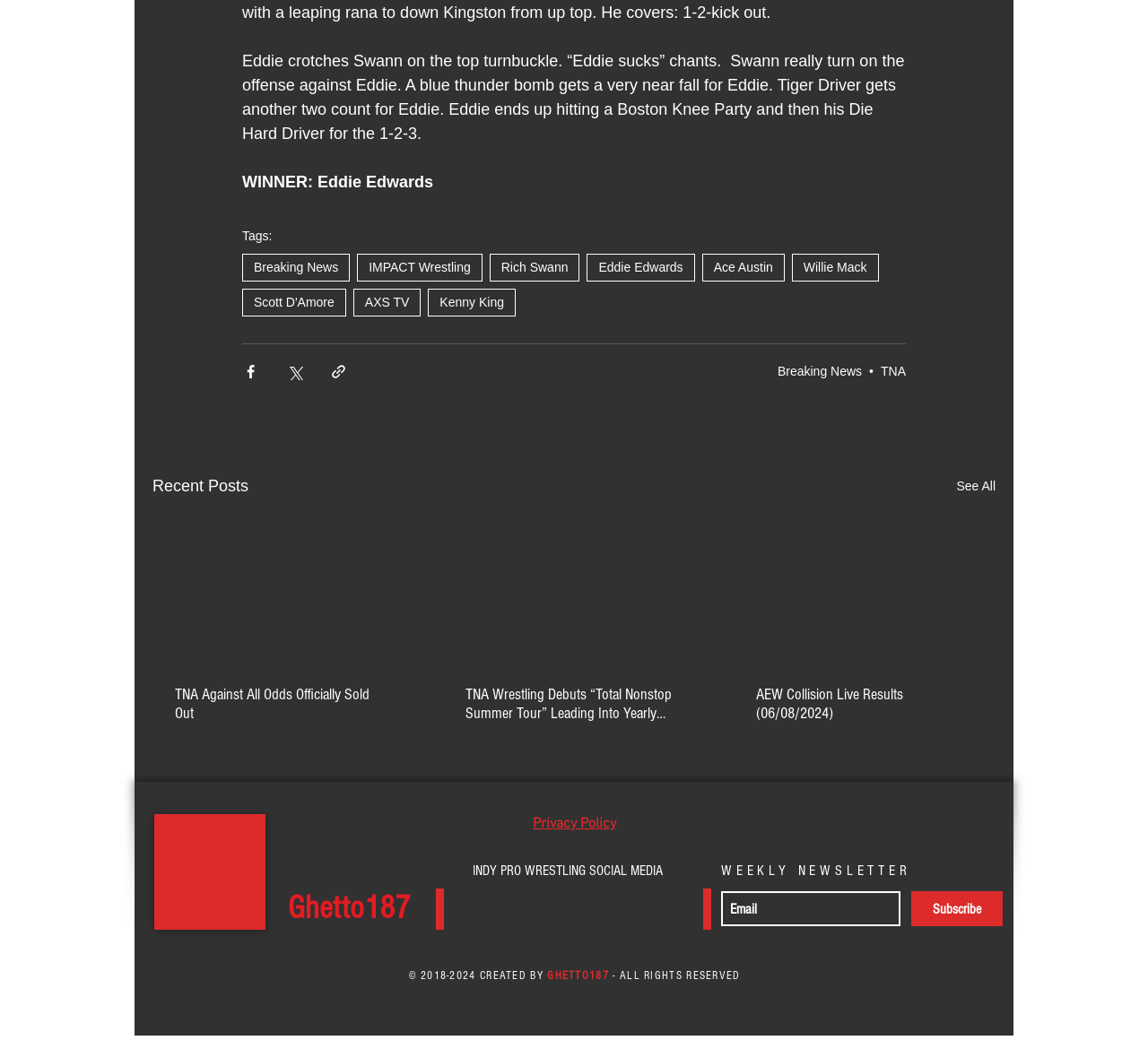Show me the bounding box coordinates of the clickable region to achieve the task as per the instruction: "Click on the 'Breaking News' link".

[0.211, 0.242, 0.305, 0.269]